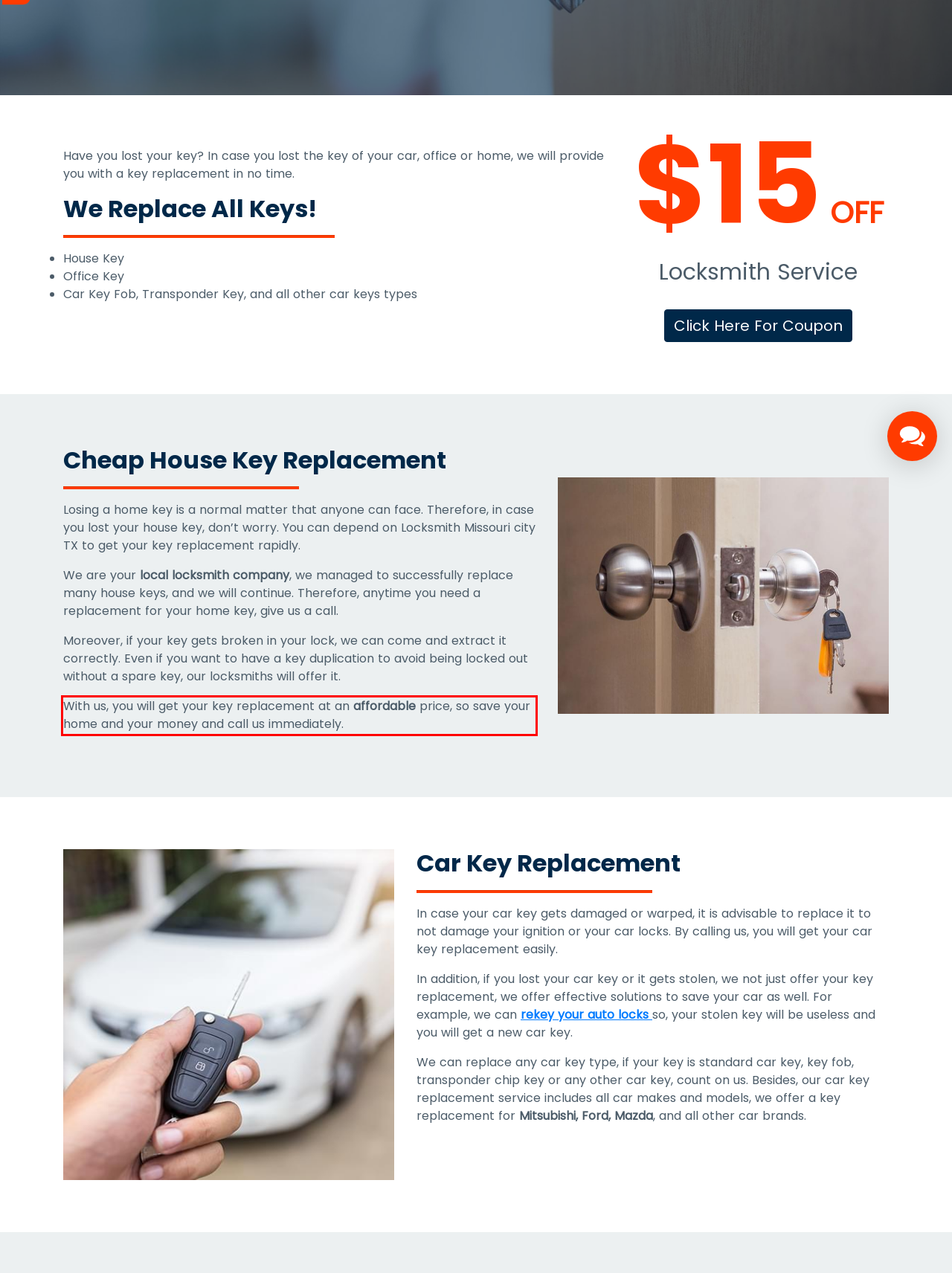Identify the red bounding box in the webpage screenshot and perform OCR to generate the text content enclosed.

With us, you will get your key replacement at an affordable price, so save your home and your money and call us immediately.